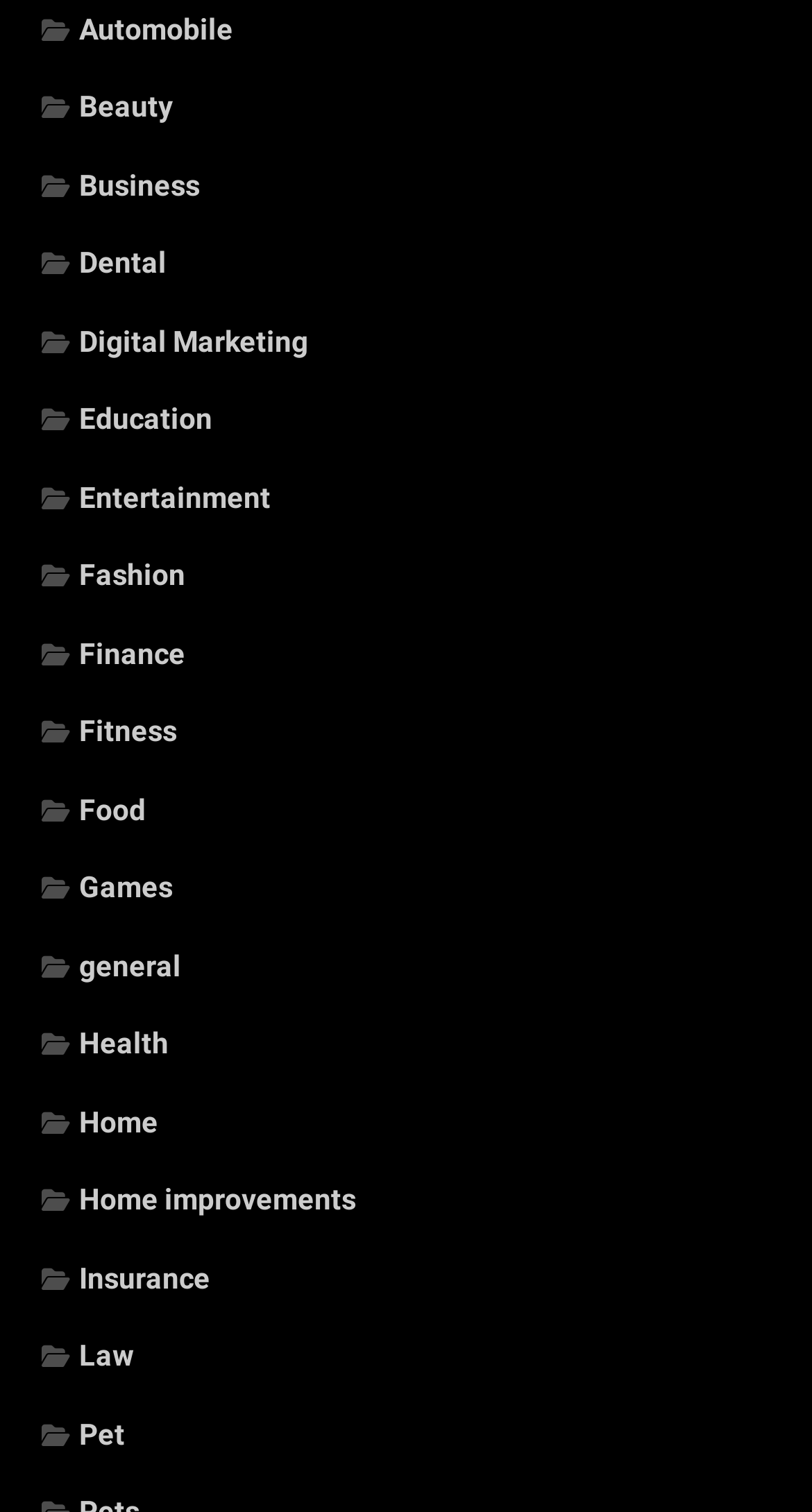Please locate the bounding box coordinates of the element that should be clicked to complete the given instruction: "Click on Automobile".

[0.051, 0.008, 0.287, 0.03]